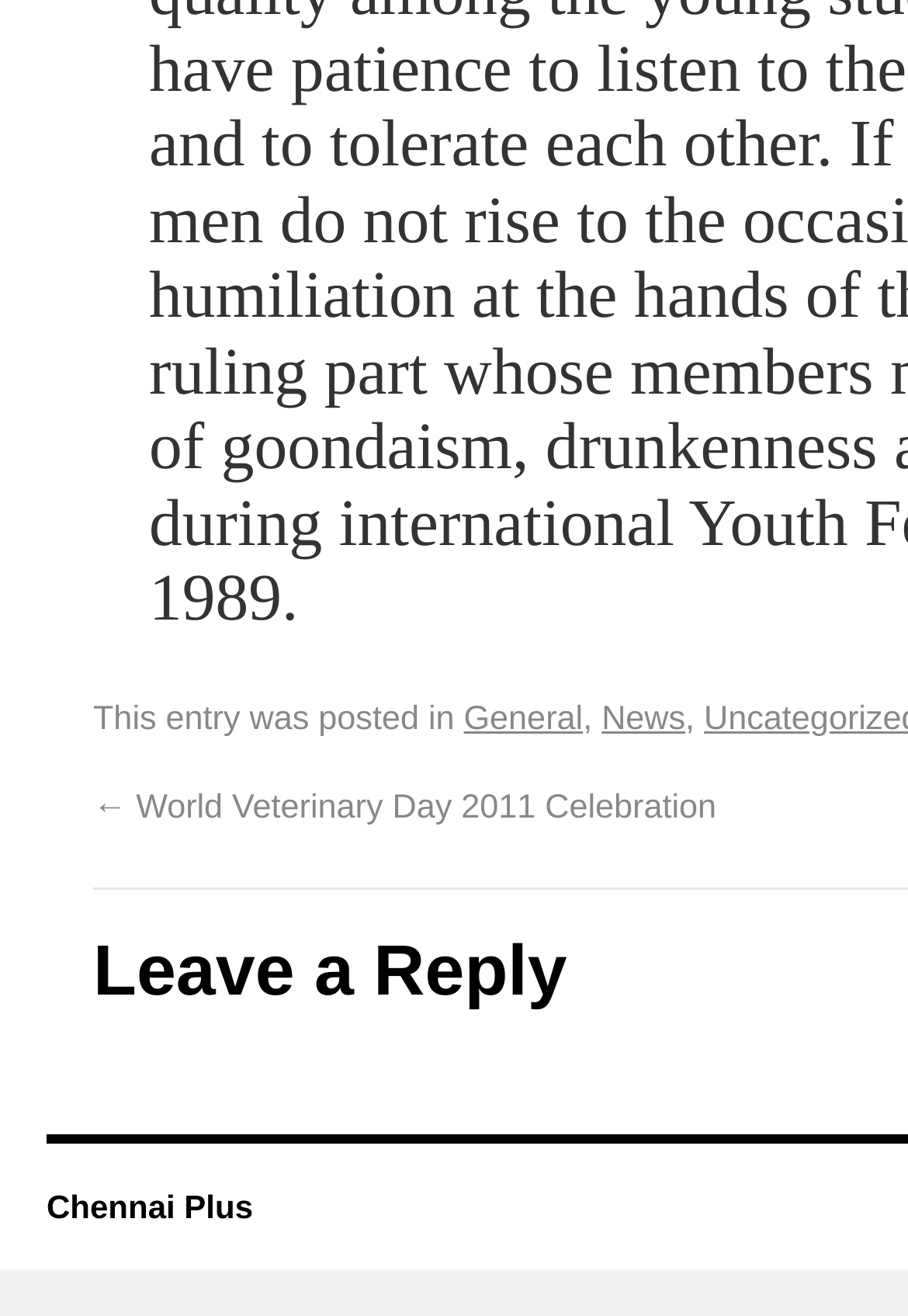Based on the element description: "Dec 2023", identify the bounding box coordinates for this UI element. The coordinates must be four float numbers between 0 and 1, listed as [left, top, right, bottom].

None